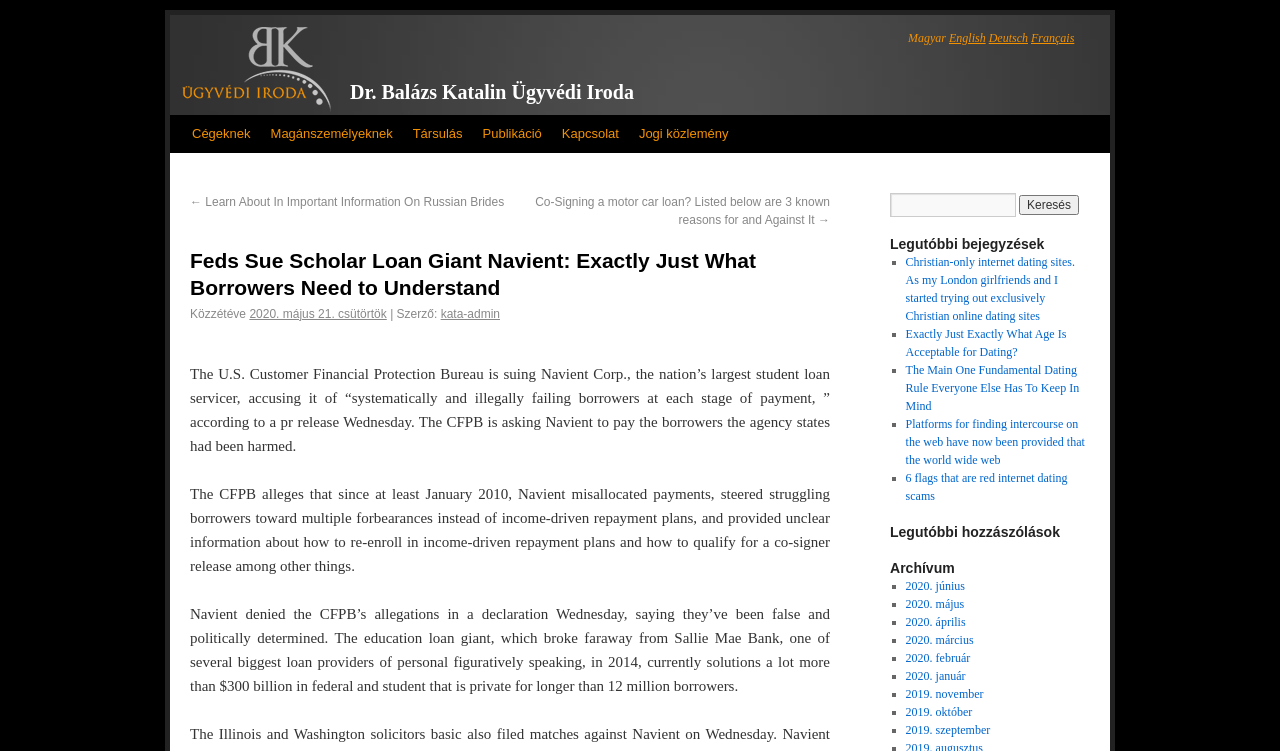Provide your answer to the question using just one word or phrase: What is the name of the student loan servicer being sued?

Navient Corp.